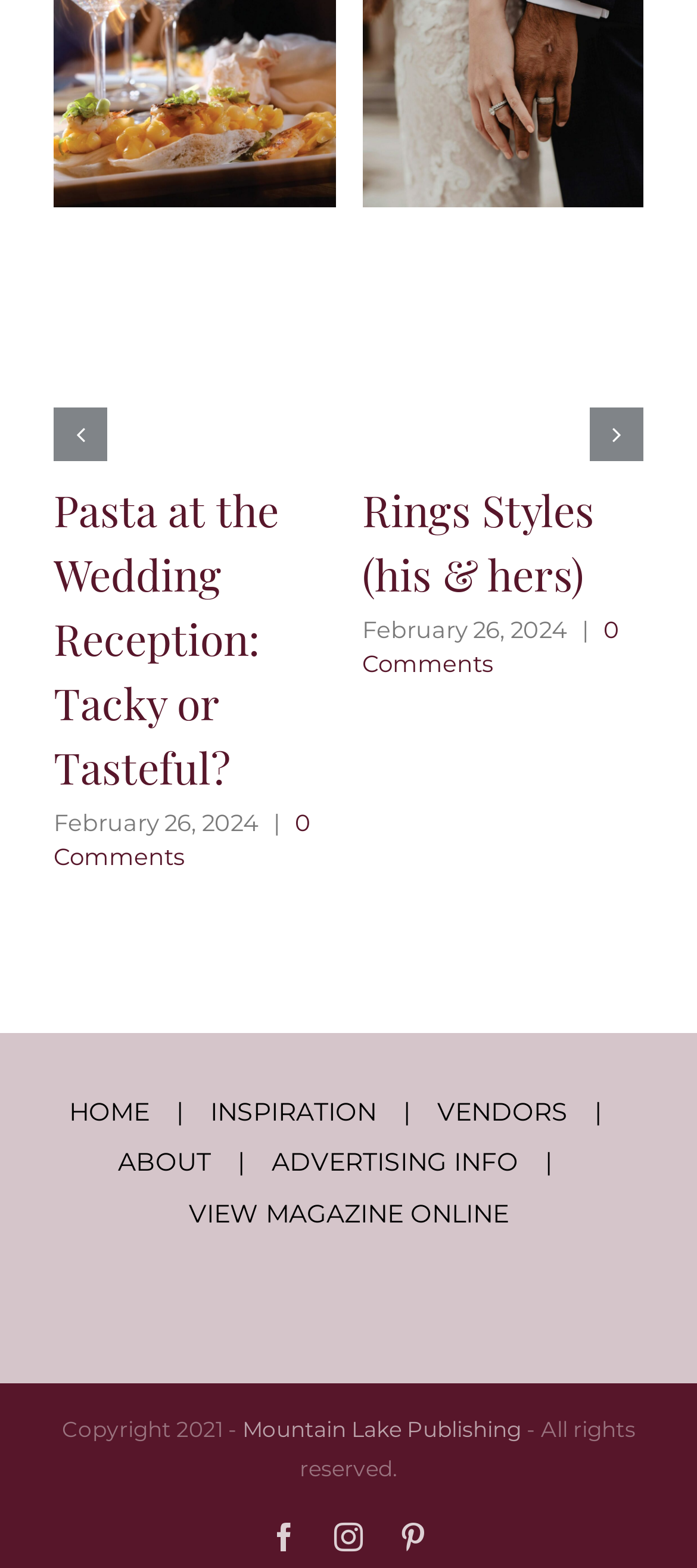What social media platforms are linked in the footer section? Using the information from the screenshot, answer with a single word or phrase.

Facebook, Instagram, Pinterest